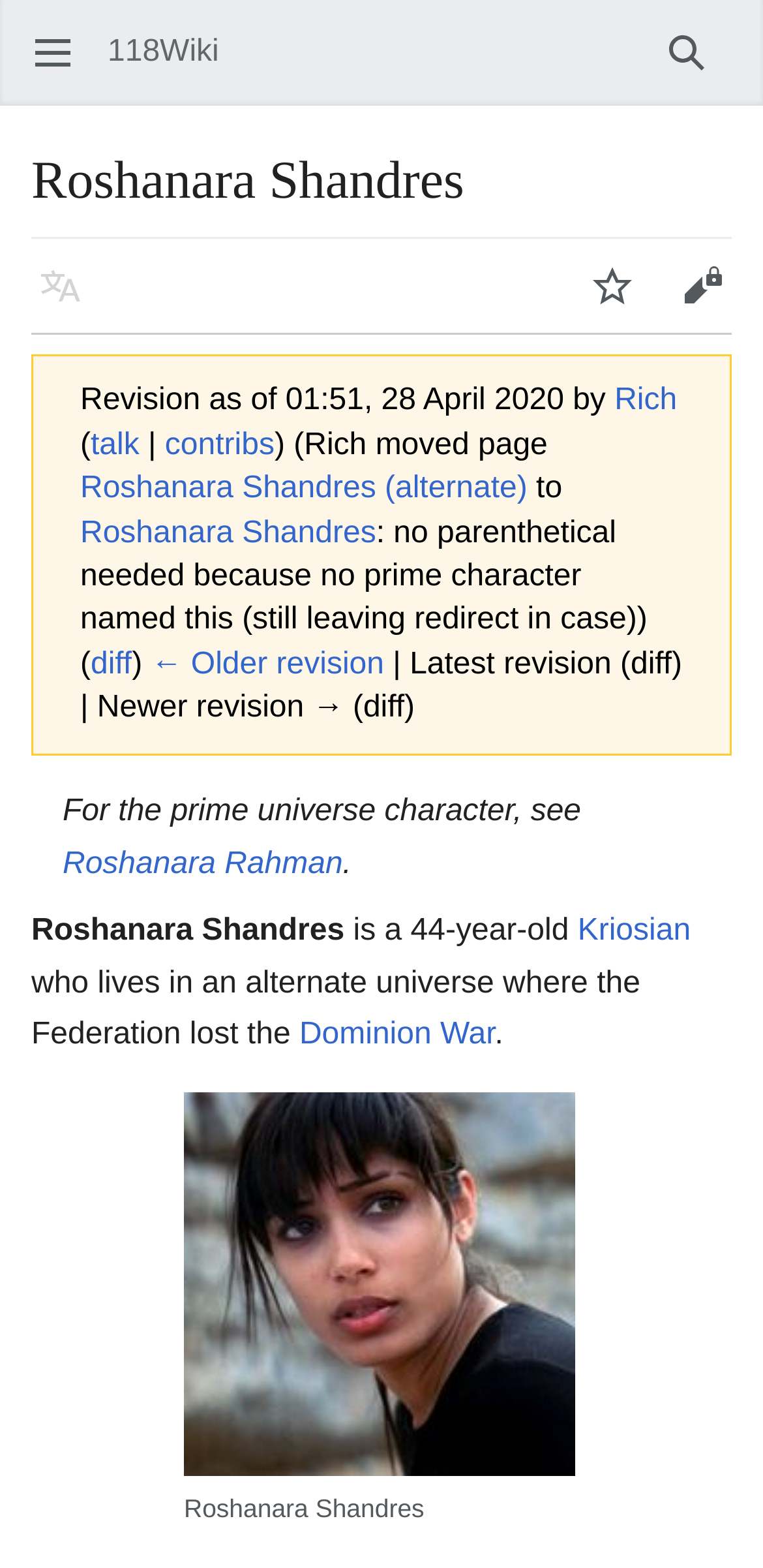Given the element description: "Edit", predict the bounding box coordinates of the UI element it refers to, using four float numbers between 0 and 1, i.e., [left, top, right, bottom].

[0.862, 0.154, 0.979, 0.211]